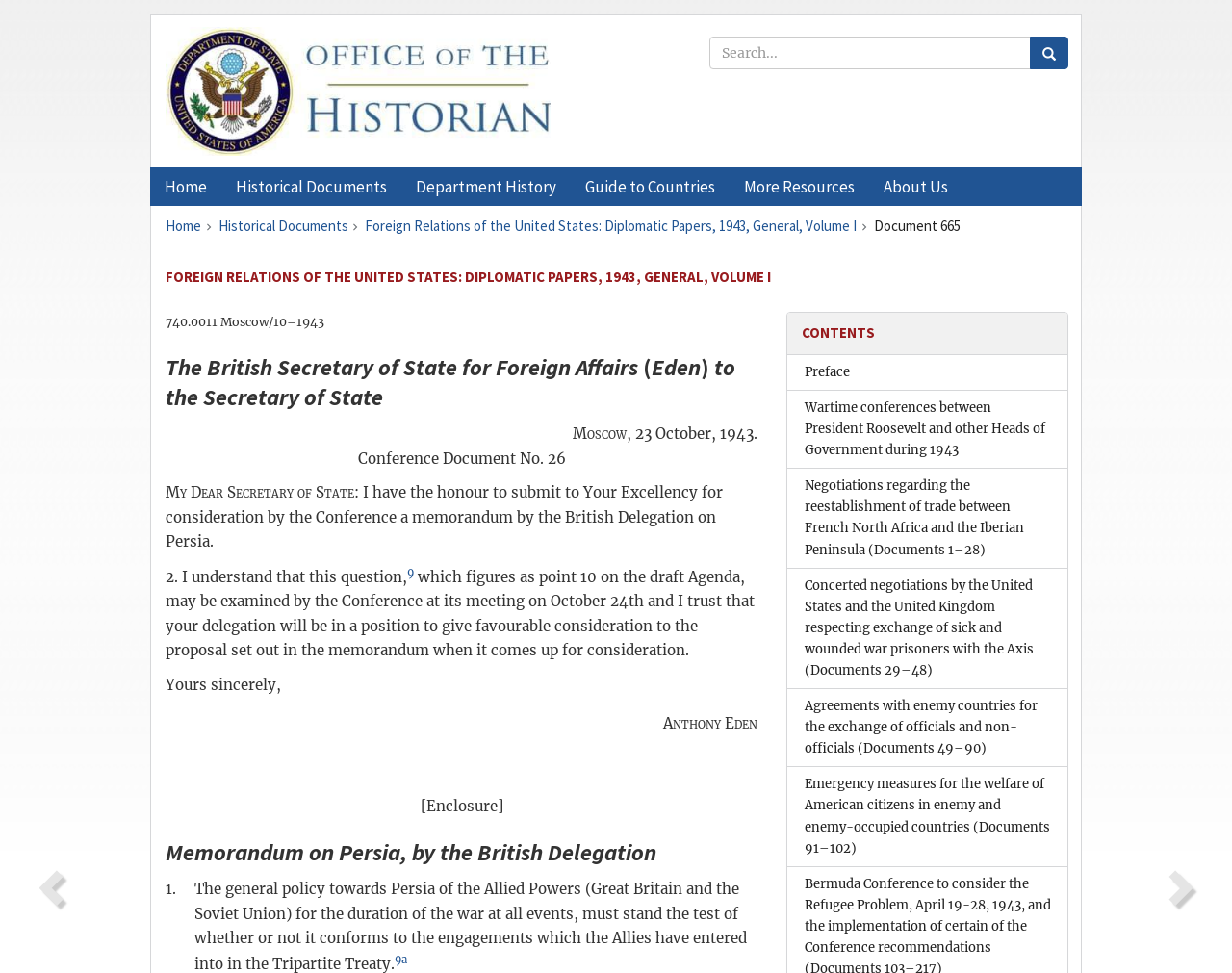Produce an extensive caption that describes everything on the webpage.

The webpage is titled "Historical Documents - Office of the Historian" and has a search bar at the top right corner. Below the search bar, there is a navigation menu with links to "Home", "Historical Documents", "Department History", "Guide to Countries", "More Resources", and "About Us". 

The main content of the webpage is a historical document, "FOREIGN RELATIONS OF THE UNITED STATES: DIPLOMATIC PAPERS, 1943, GENERAL, VOLUME I", which is divided into sections. The first section is a letter from the British Secretary of State for Foreign Affairs to the Secretary of State, dated October 23, 1943. The letter discusses a memorandum by the British Delegation on Persia, which is to be submitted to the Conference for consideration.

Below the letter, there is a section titled "Memorandum on Persia, by the British Delegation", which outlines the general policy towards Persia of the Allied Powers during the war. The section is further divided into numbered points, with links to related documents.

On the right side of the webpage, there is a table of contents with links to different sections of the document, including "Preface", "Wartime conferences between President Roosevelt and other Heads of Government during 1943", and several others.

At the top left corner of the webpage, there is a link to the "Office of the Historian" and an image associated with it. There are also navigation breadcrumbs above the main content, showing the path "Home > Historical Documents > Foreign Relations of the United States: Diplomatic Papers, 1943, General, Volume I > Document 665".